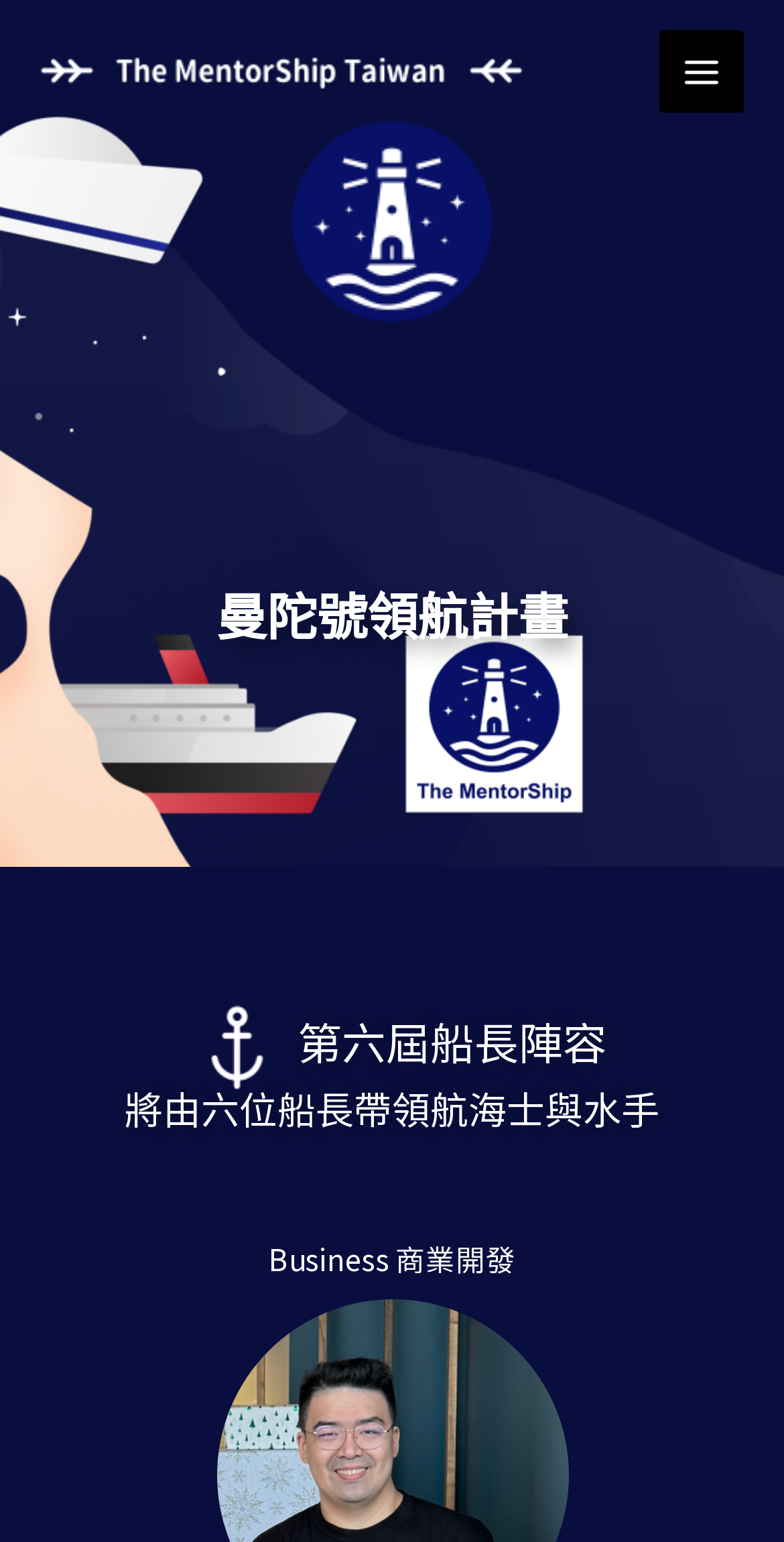Determine the bounding box for the UI element as described: "Main Menu". The coordinates should be represented as four float numbers between 0 and 1, formatted as [left, top, right, bottom].

[0.841, 0.019, 0.949, 0.074]